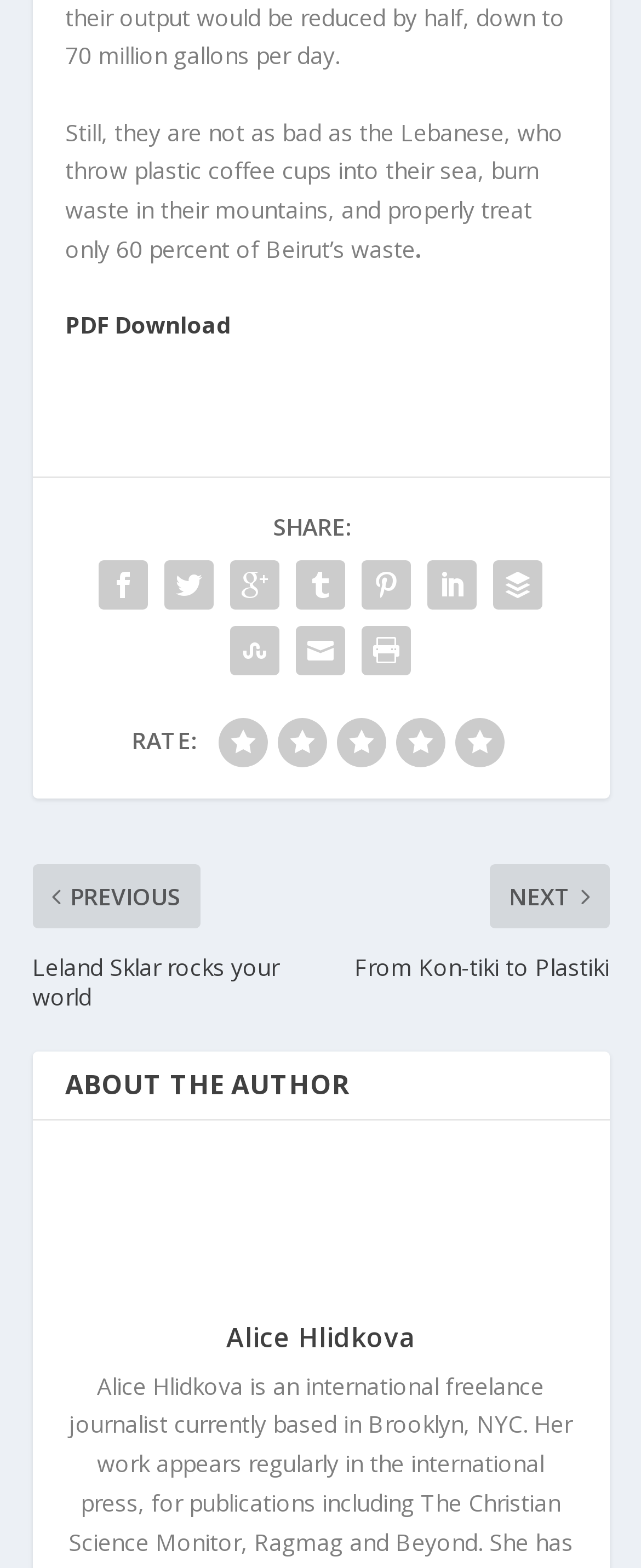What is the topic of the article? Analyze the screenshot and reply with just one word or a short phrase.

Waste management